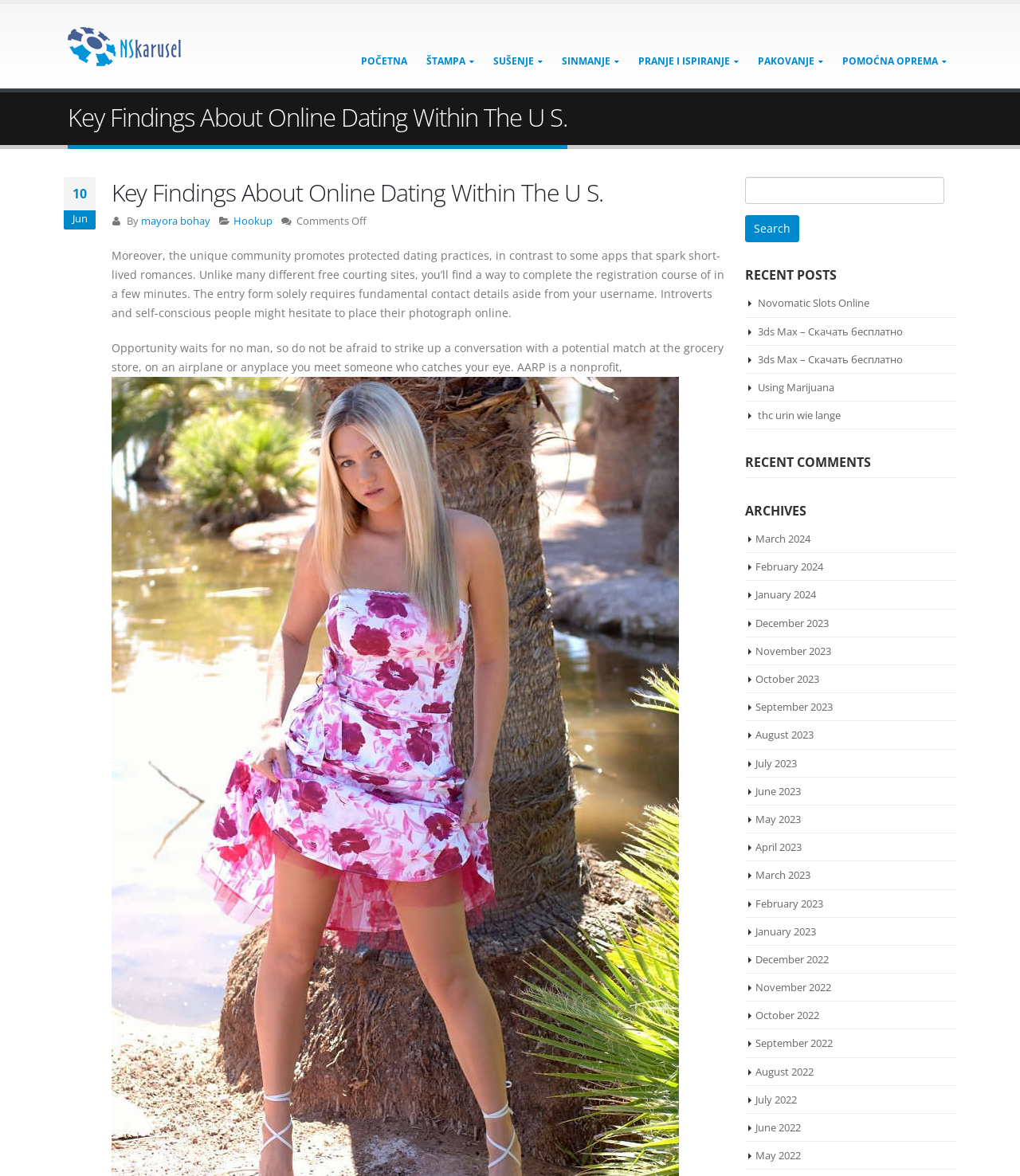Provide the bounding box coordinates of the area you need to click to execute the following instruction: "Read the article by mayora bohay".

[0.138, 0.182, 0.206, 0.194]